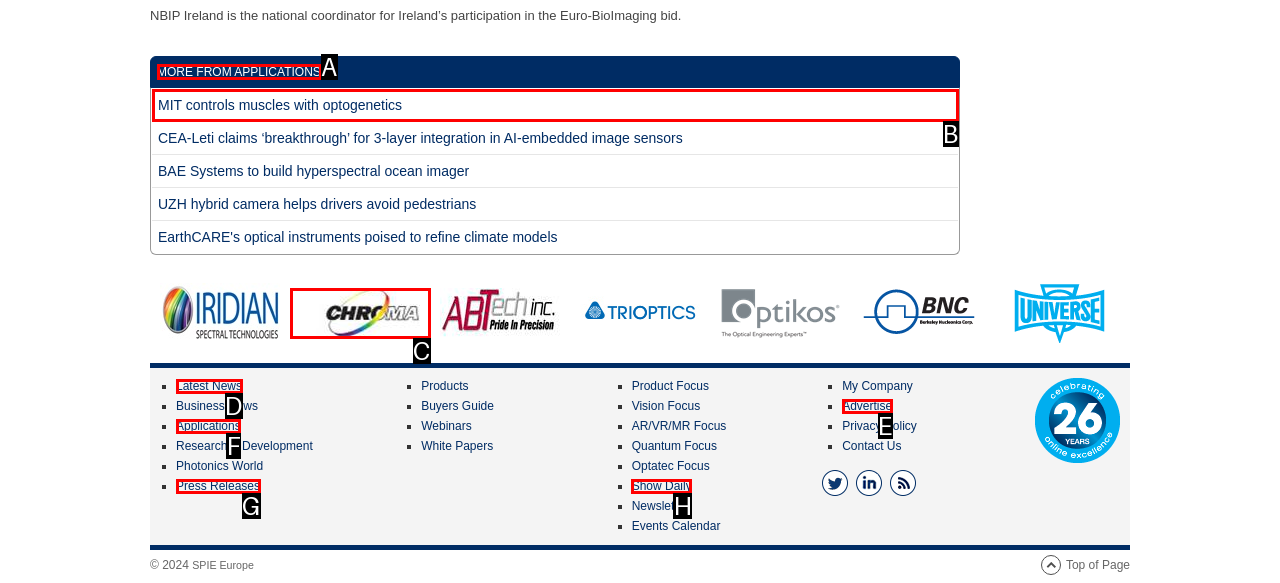Figure out which option to click to perform the following task: Click on MORE FROM APPLICATIONS
Provide the letter of the correct option in your response.

A